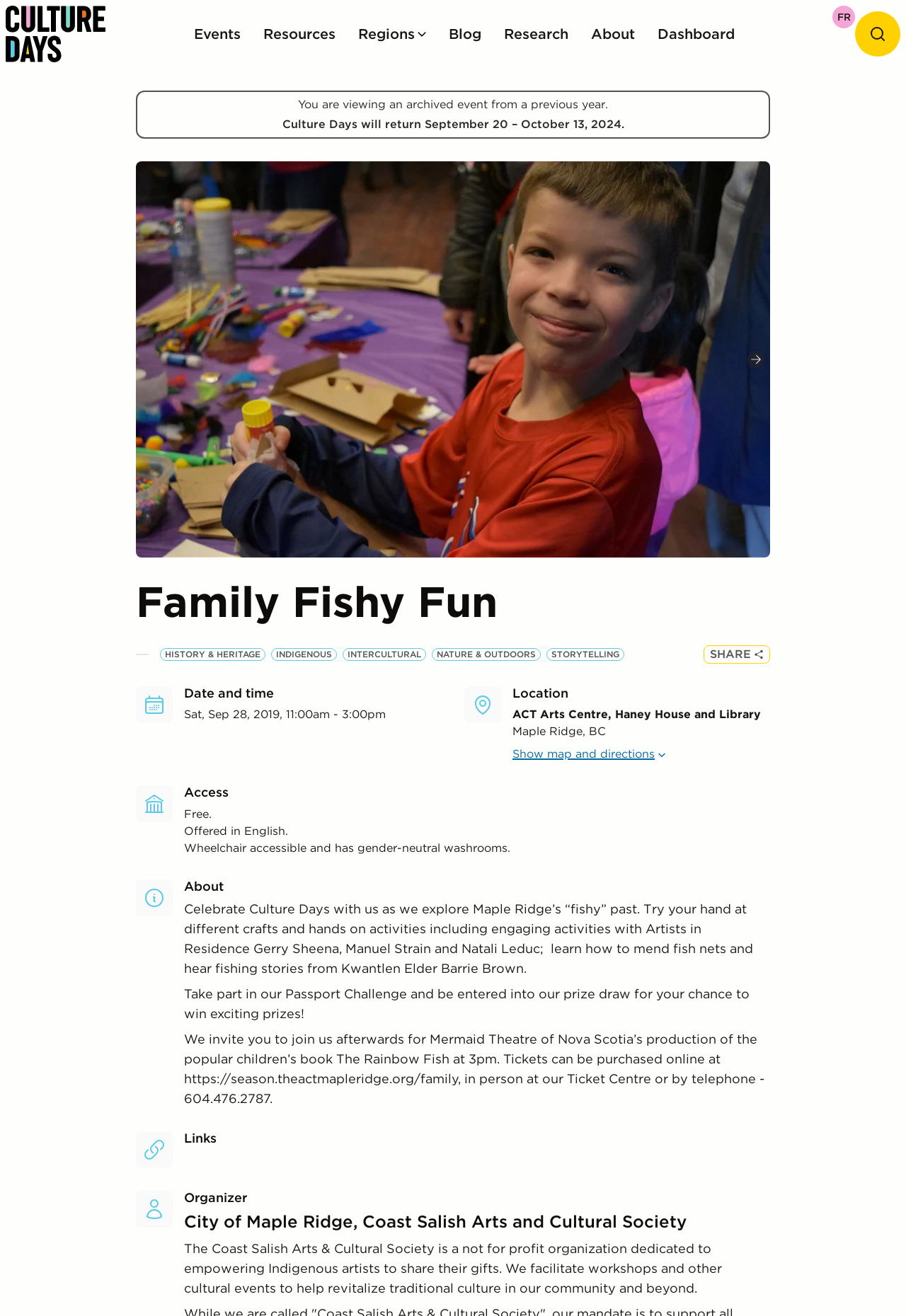Locate the UI element described as follows: "Our Cities". Return the bounding box coordinates as four float numbers between 0 and 1 in the order [left, top, right, bottom].

None